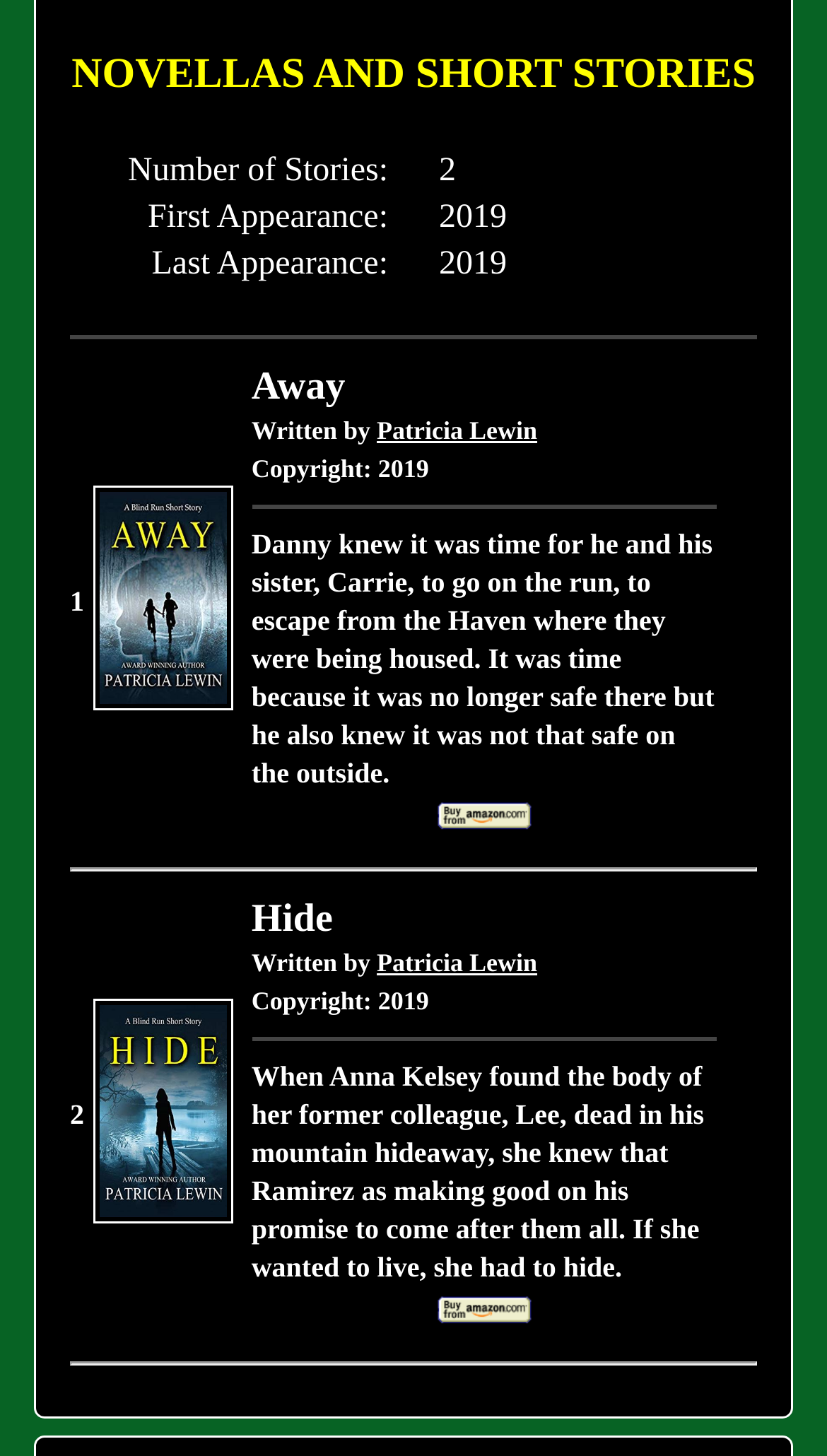Who is the author of the stories?
Please ensure your answer is as detailed and informative as possible.

I looked at the text within the table cells and found the name 'Patricia Lewin' mentioned as the author of both stories.